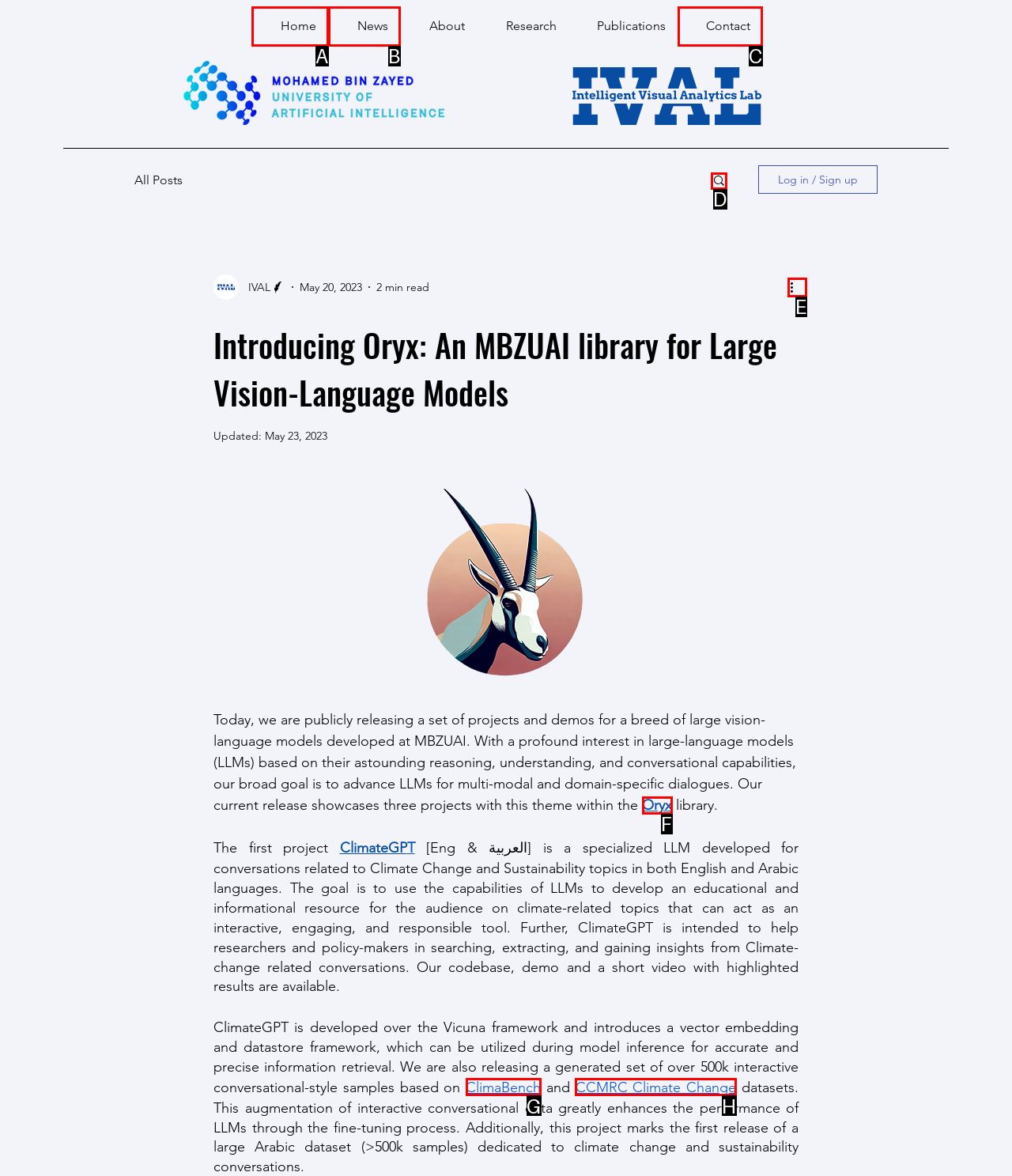Which option should I select to accomplish the task: Go to home page? Respond with the corresponding letter from the given choices.

None